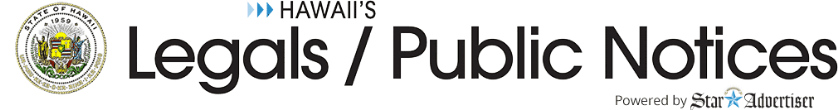What is the purpose of this image? Using the information from the screenshot, answer with a single word or phrase.

Visual introduction to legal notices